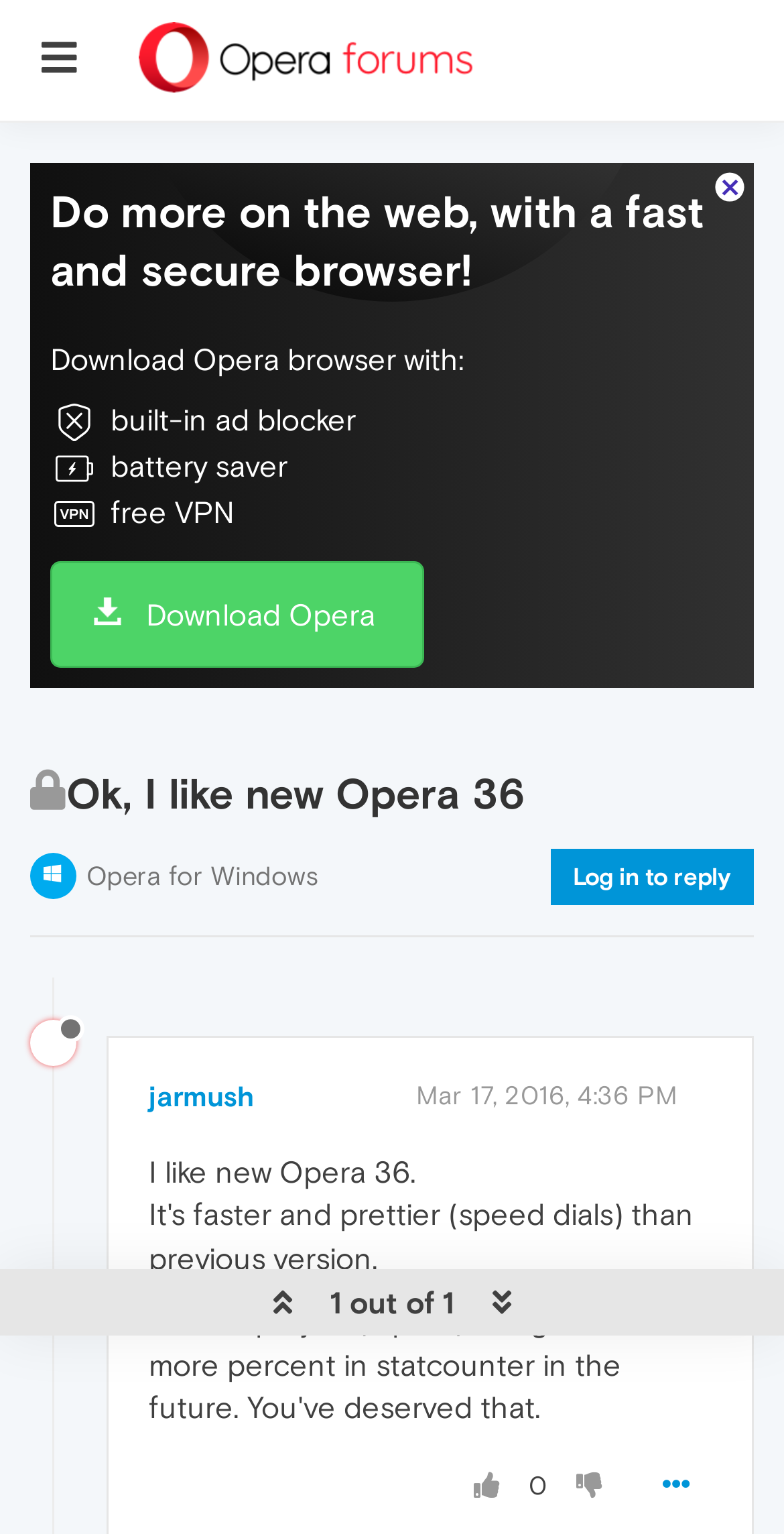Use a single word or phrase to answer the following:
What is the username of the user who posted the message?

jarmush